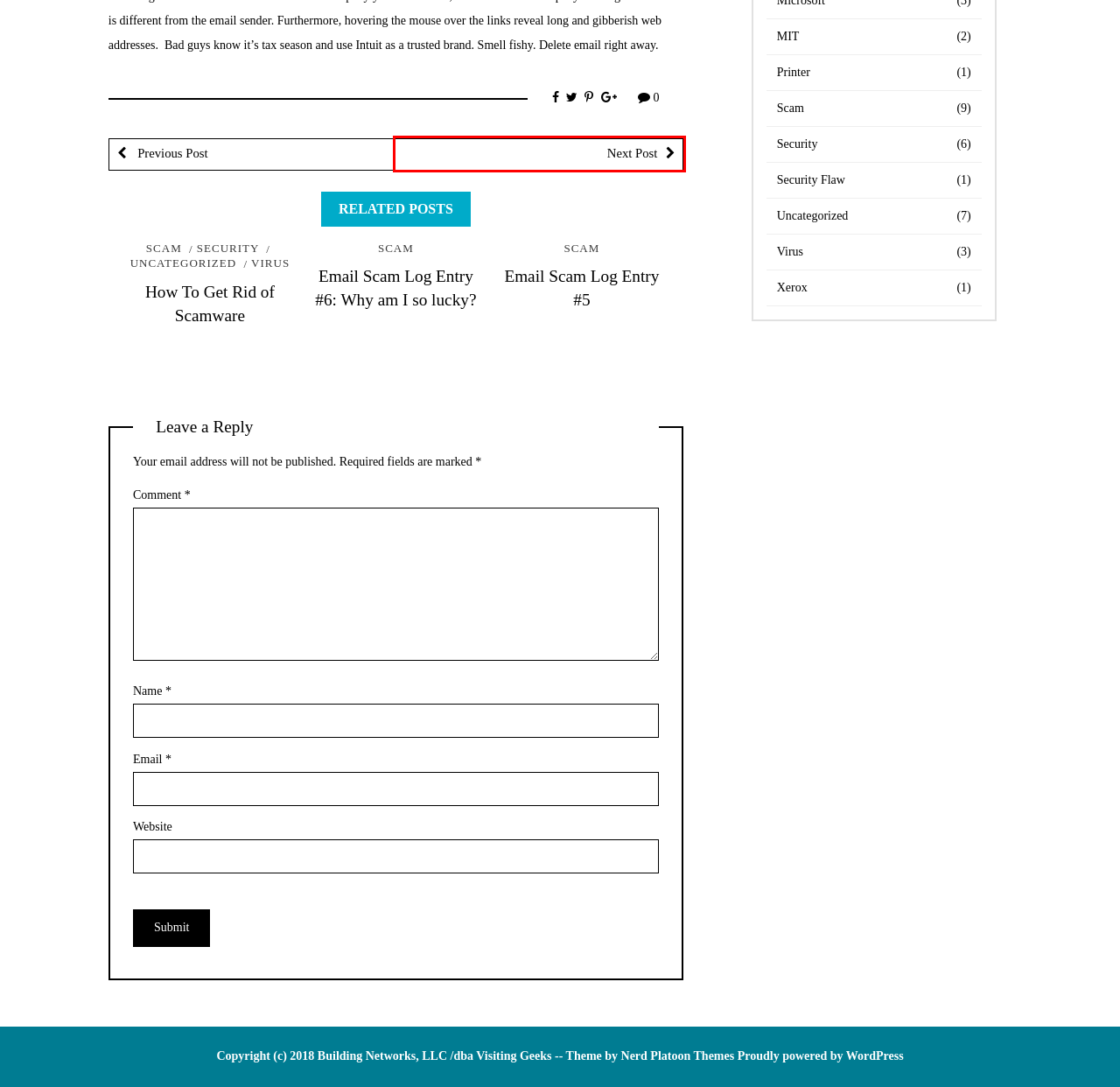Analyze the given webpage screenshot and identify the UI element within the red bounding box. Select the webpage description that best matches what you expect the new webpage to look like after clicking the element. Here are the candidates:
A. Printer – Visiting Geeks Tek Bits
B. Buy A New Computer With Guidance. No Markup. – Visiting Geeks Tek Bits
C. Email Scam Log Entry #6: Why am I so lucky? – Visiting Geeks Tek Bits
D. Xerox – Visiting Geeks Tek Bits
E. Security Flaw – Visiting Geeks Tek Bits
F. SEO Toronto The Best Toronto SEO Company - Qode Media™
G. Uncategorized – Visiting Geeks Tek Bits
H. Who Needs Backup? – Visiting Geeks Tek Bits

B